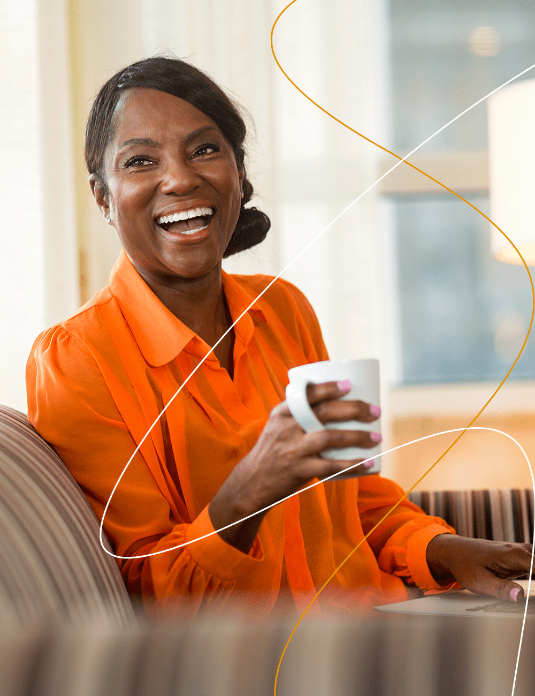What is the woman holding in her hands?
Offer a detailed and exhaustive answer to the question.

The woman is holding a white mug in her hands, suggesting that she might be enjoying a warm beverage, which adds to the overall atmosphere of relaxation and comfort in the scene.